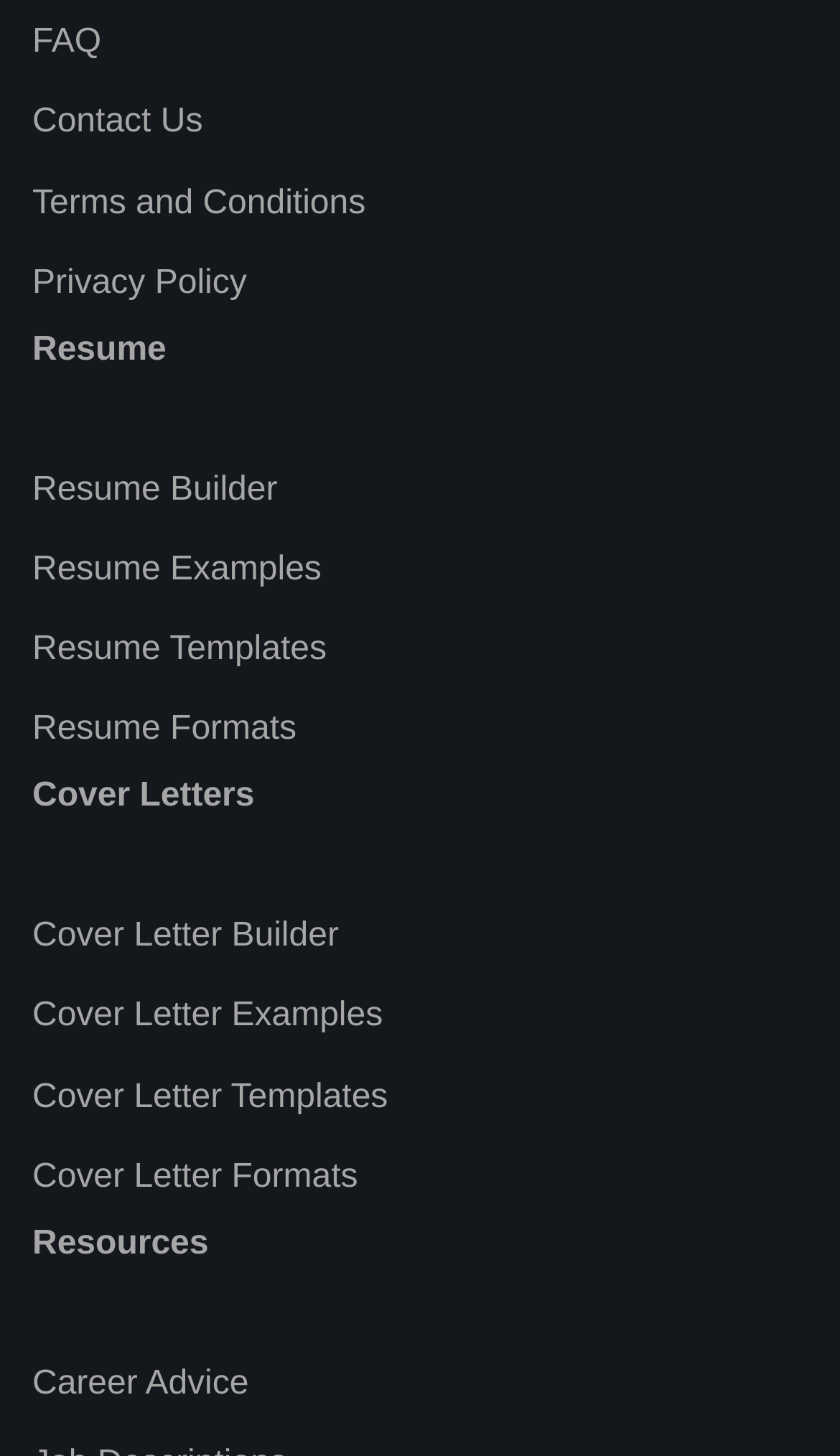What is the topic of the static text at the bottom of the webpage?
Look at the webpage screenshot and answer the question with a detailed explanation.

The static text at the bottom of the webpage reads 'Career Advice', which suggests that the webpage may also provide resources or information related to career advice in addition to resume and cover letter building.